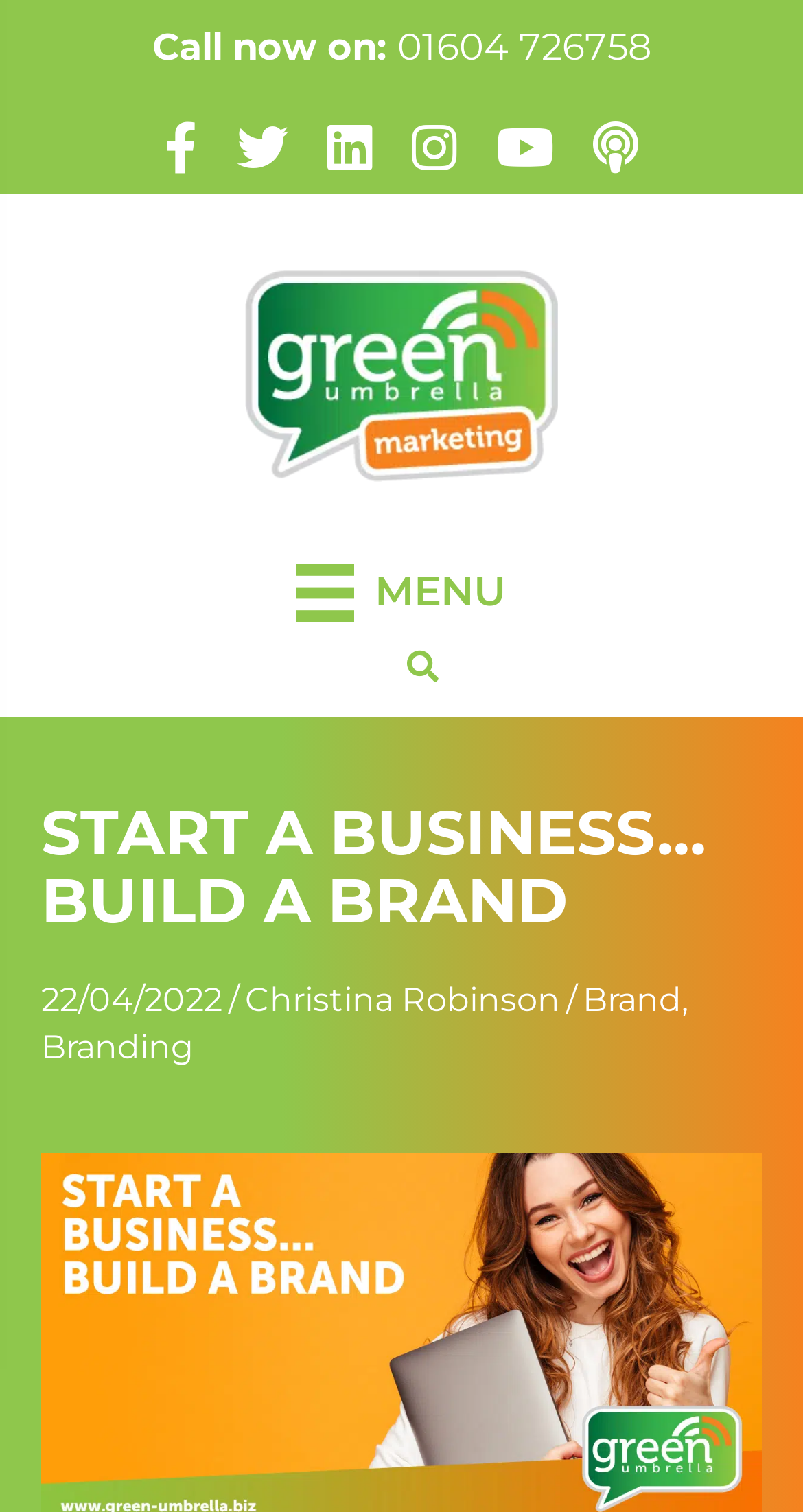Bounding box coordinates are specified in the format (top-left x, top-left y, bottom-right x, bottom-right y). All values are floating point numbers bounded between 0 and 1. Please provide the bounding box coordinate of the region this sentence describes: Brand

[0.726, 0.648, 0.849, 0.674]